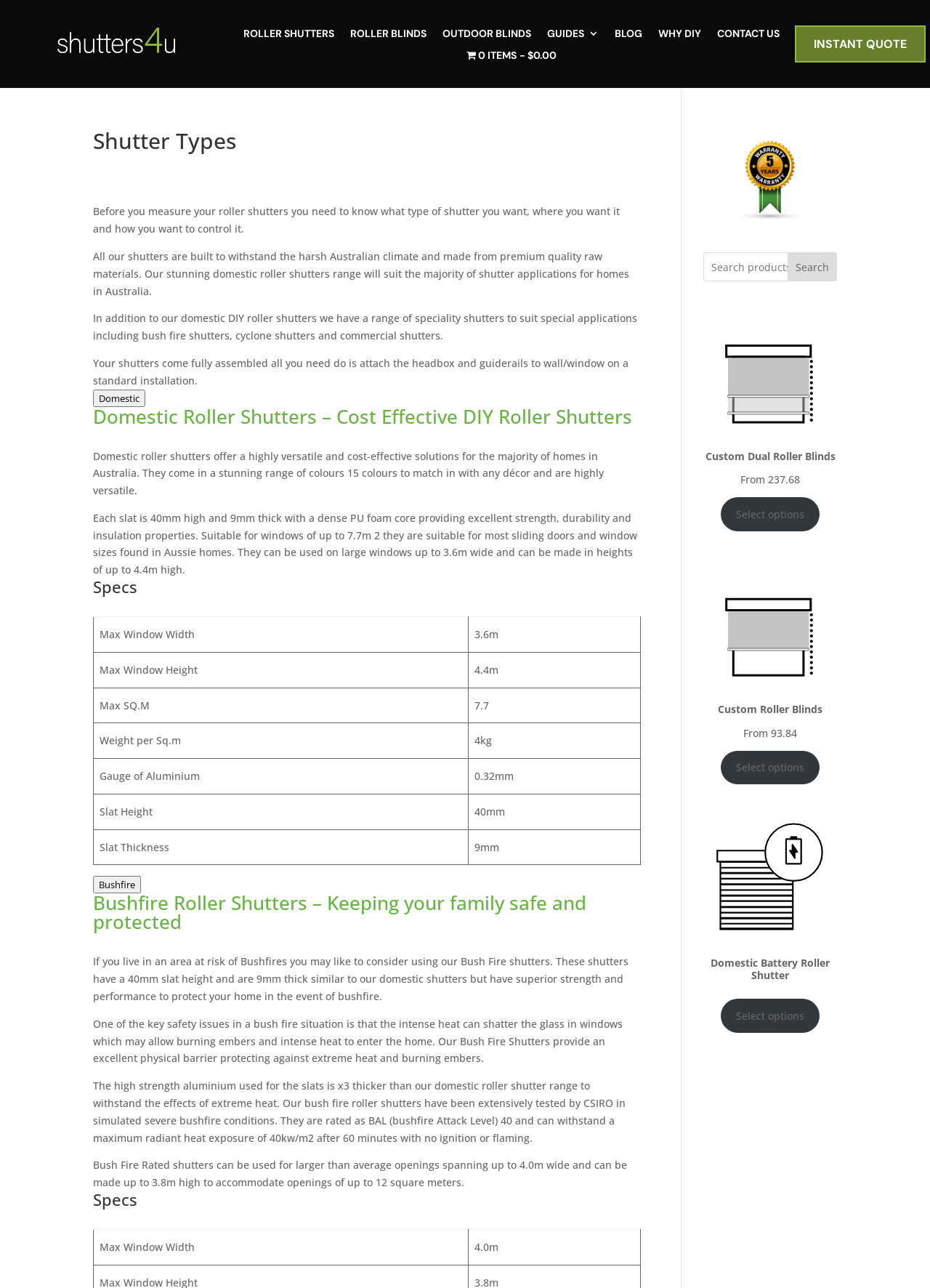What type of shutters are described on this webpage?
Answer the question with a single word or phrase, referring to the image.

Roller shutters